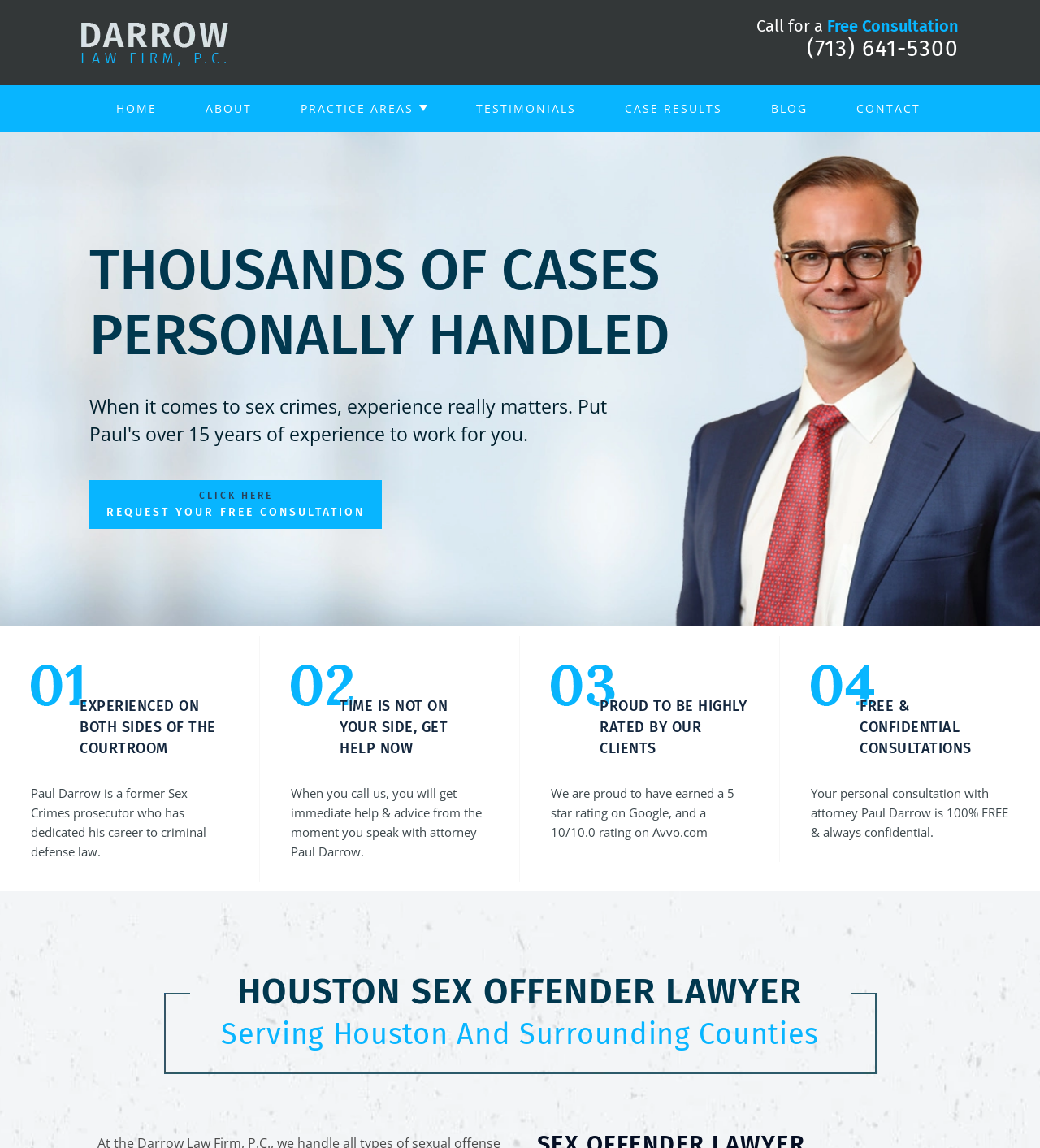Locate the bounding box coordinates of the UI element described by: "Contact". Provide the coordinates as four float numbers between 0 and 1, formatted as [left, top, right, bottom].

[0.8, 0.074, 0.909, 0.115]